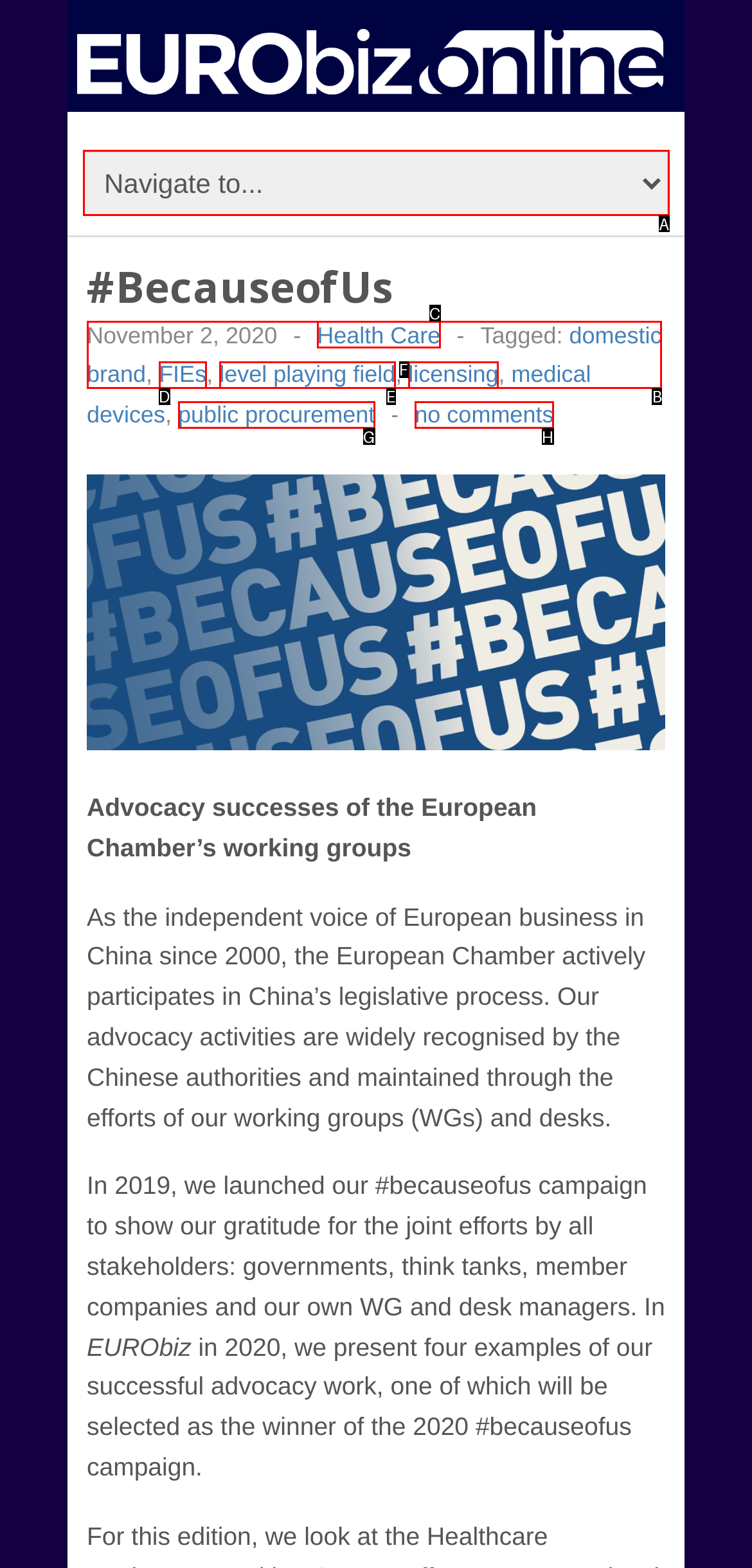Identify the HTML element that corresponds to the description: no comments Provide the letter of the matching option directly from the choices.

H